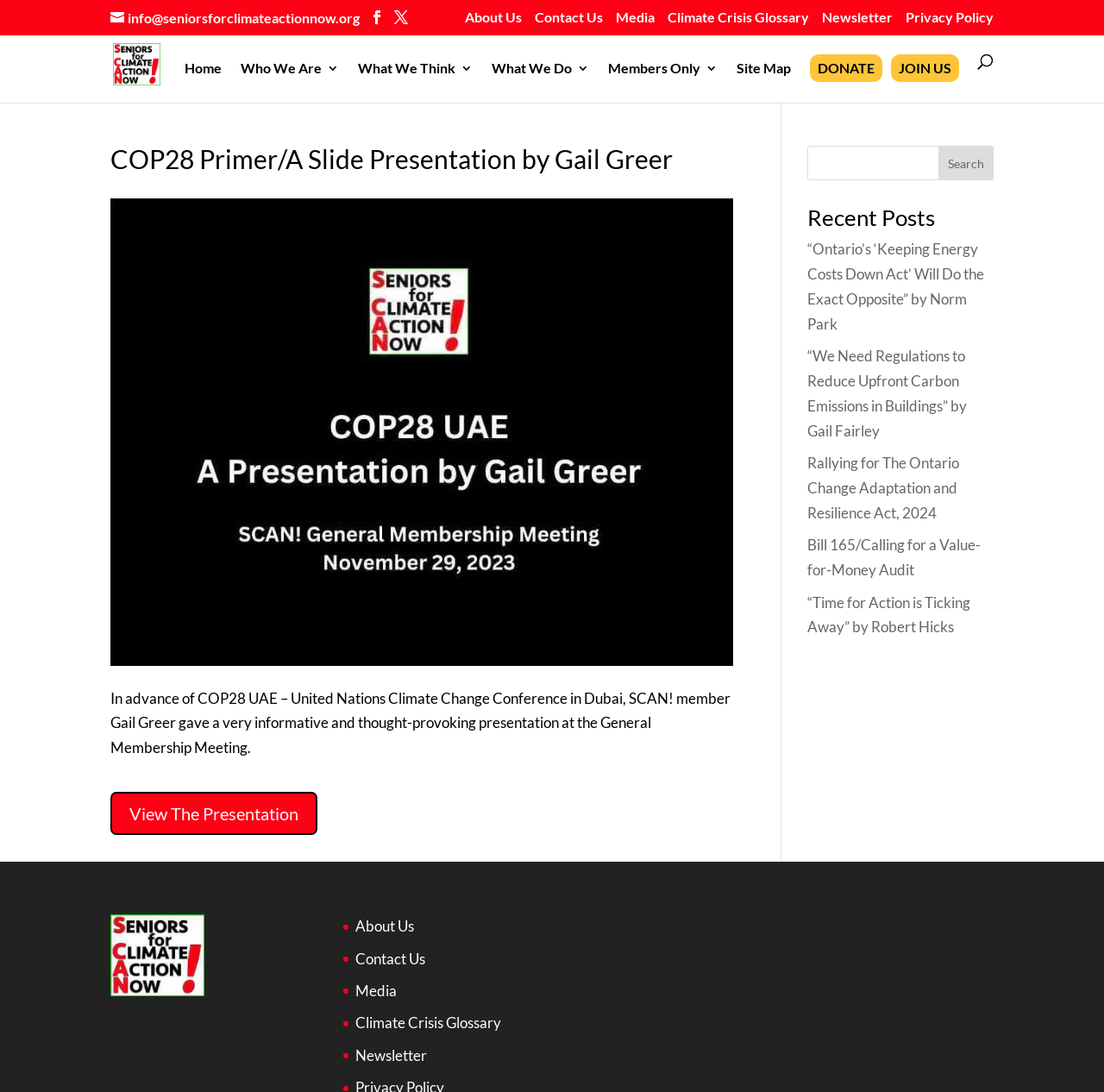Locate the bounding box coordinates of the element to click to perform the following action: 'View the presentation'. The coordinates should be given as four float values between 0 and 1, in the form of [left, top, right, bottom].

[0.1, 0.725, 0.288, 0.765]